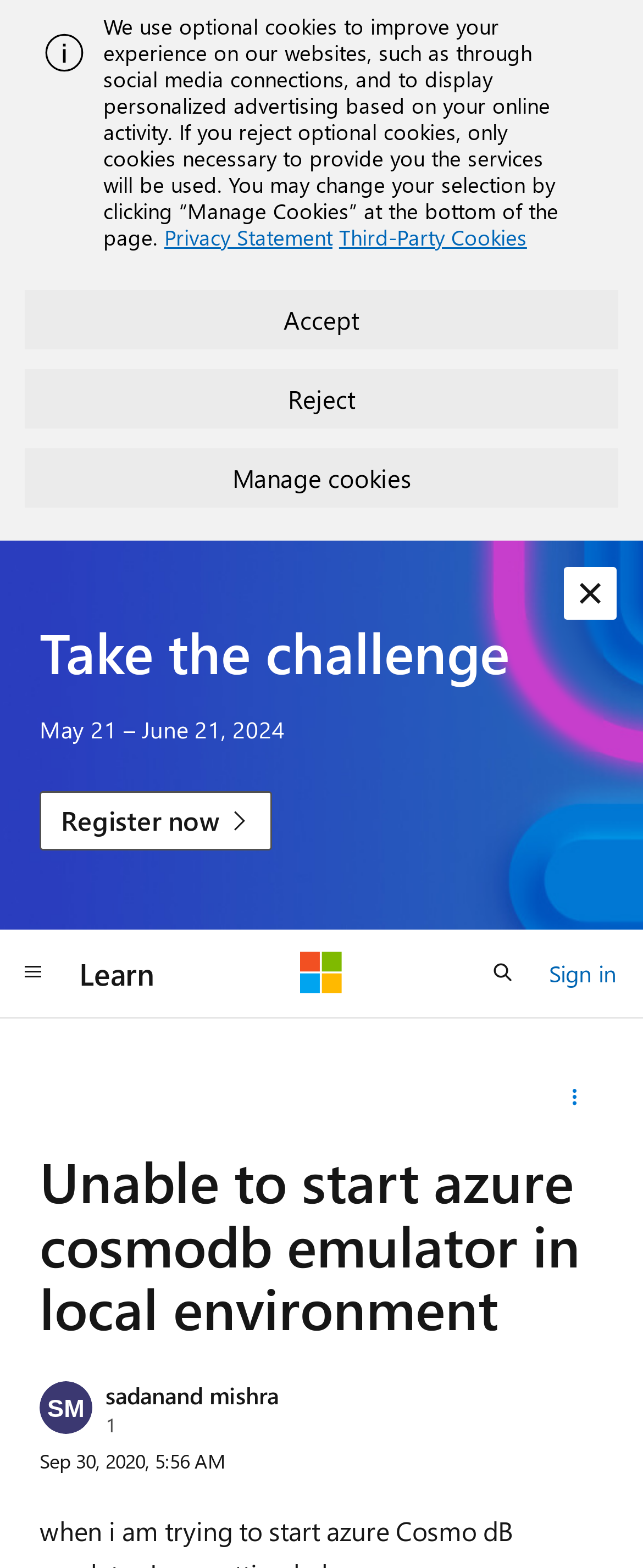Identify the bounding box for the UI element that is described as follows: "Learn".

[0.103, 0.601, 0.262, 0.64]